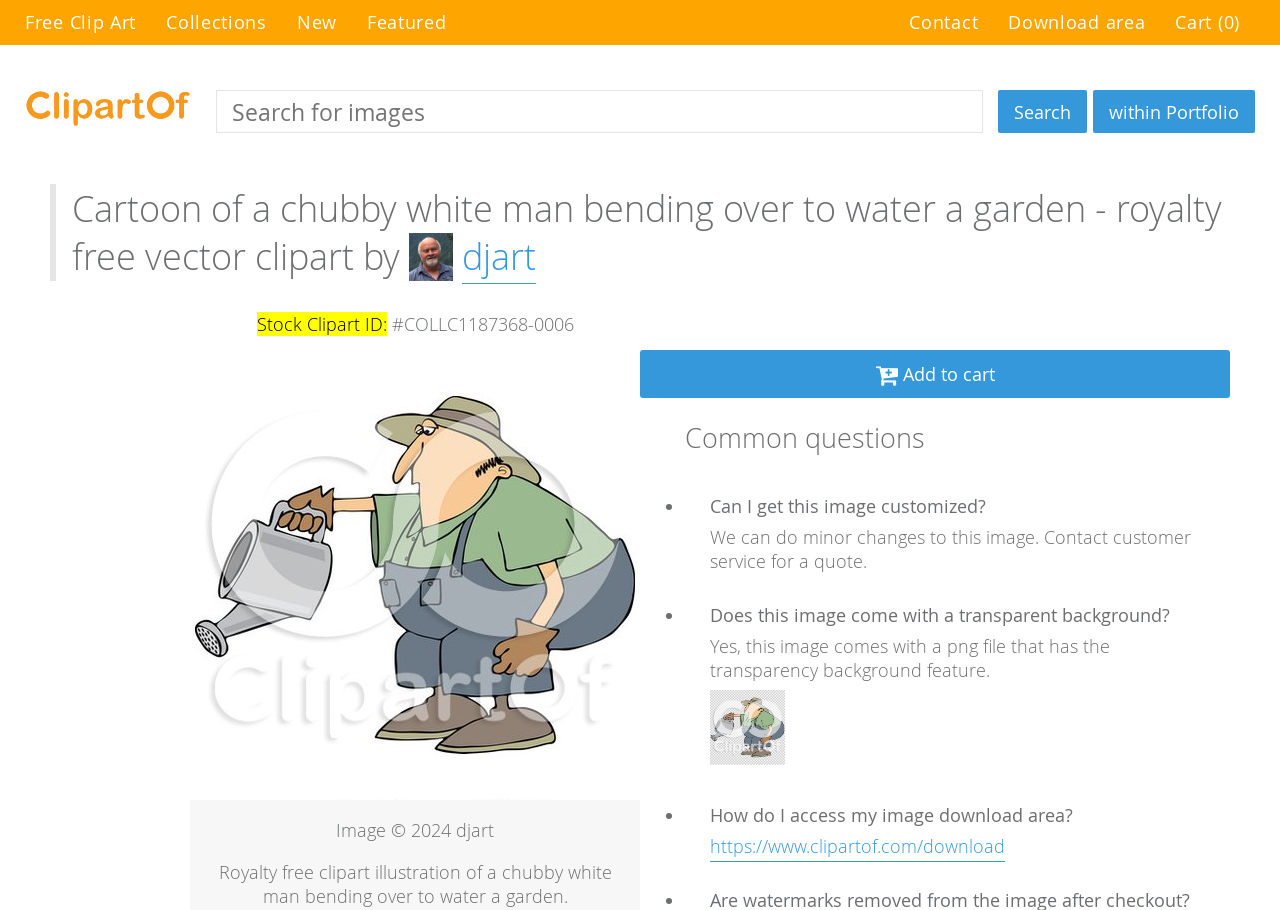Can you specify the bounding box coordinates of the area that needs to be clicked to fulfill the following instruction: "Search for images"?

[0.169, 0.099, 0.768, 0.146]